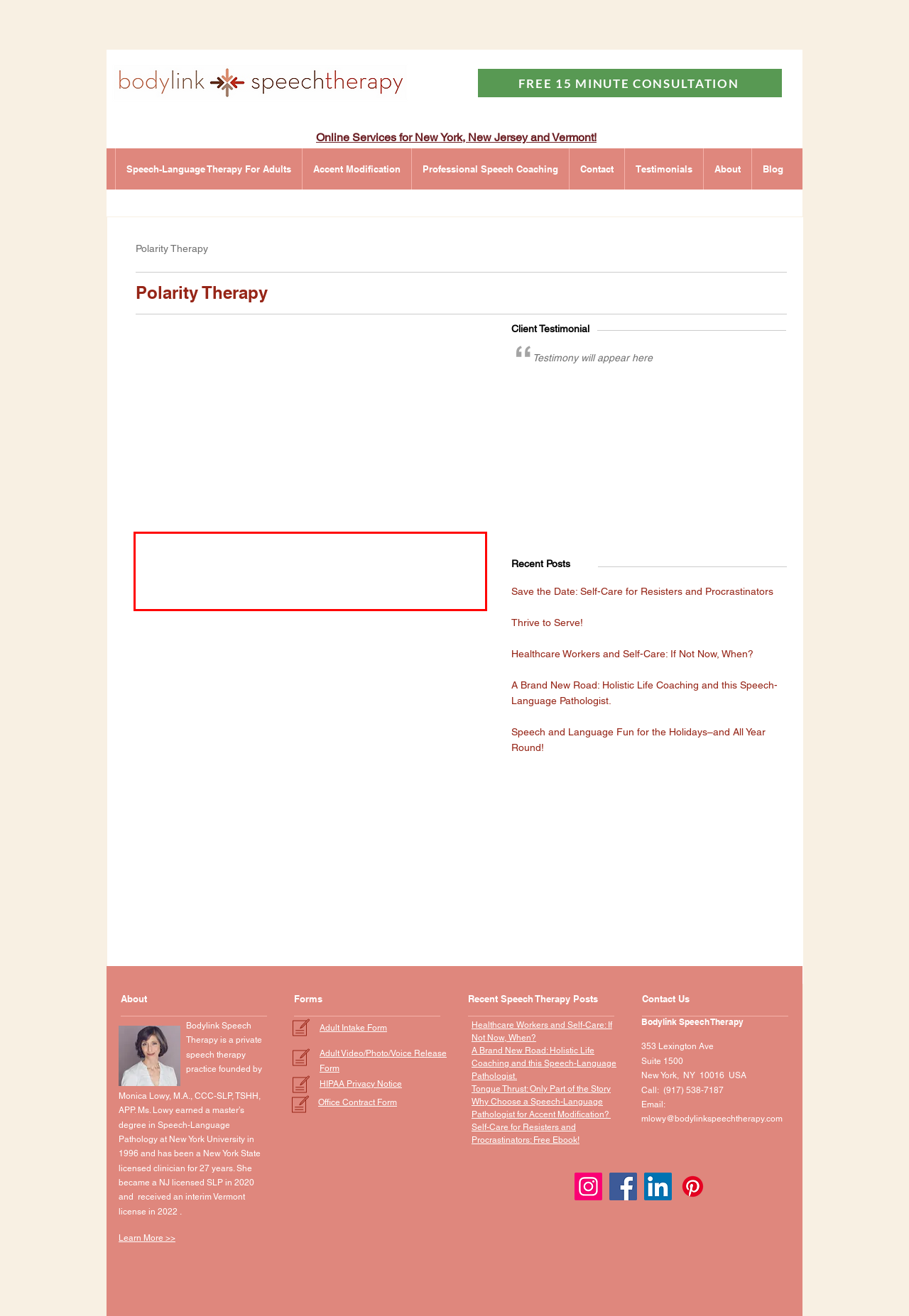You have a webpage screenshot with a red rectangle surrounding a UI element. Extract the text content from within this red bounding box.

When thoughts and emotions are out of alignment with the body's energy system, an energy "interruption" results. This may manifest as physical, mental or emotional distress. Polarity addresses these disruptions through gentle touch, specific exercises (Polarity Yoga) and verbal guidance. The benefits of treatment include: